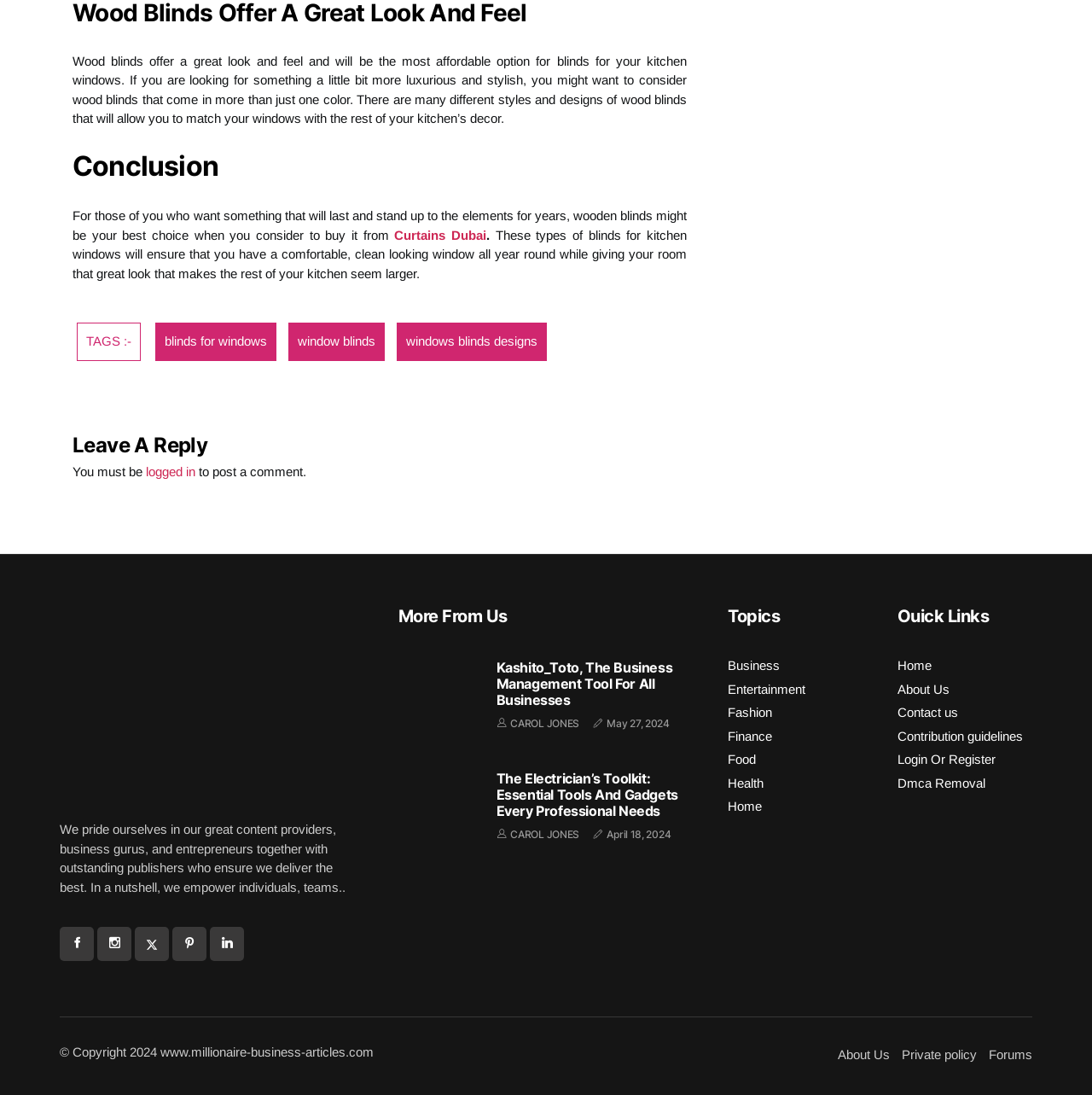What type of blinds are discussed in the article?
Please provide a comprehensive and detailed answer to the question.

The article discusses wood blinds as an option for kitchen windows, mentioning their affordability and various styles and designs.